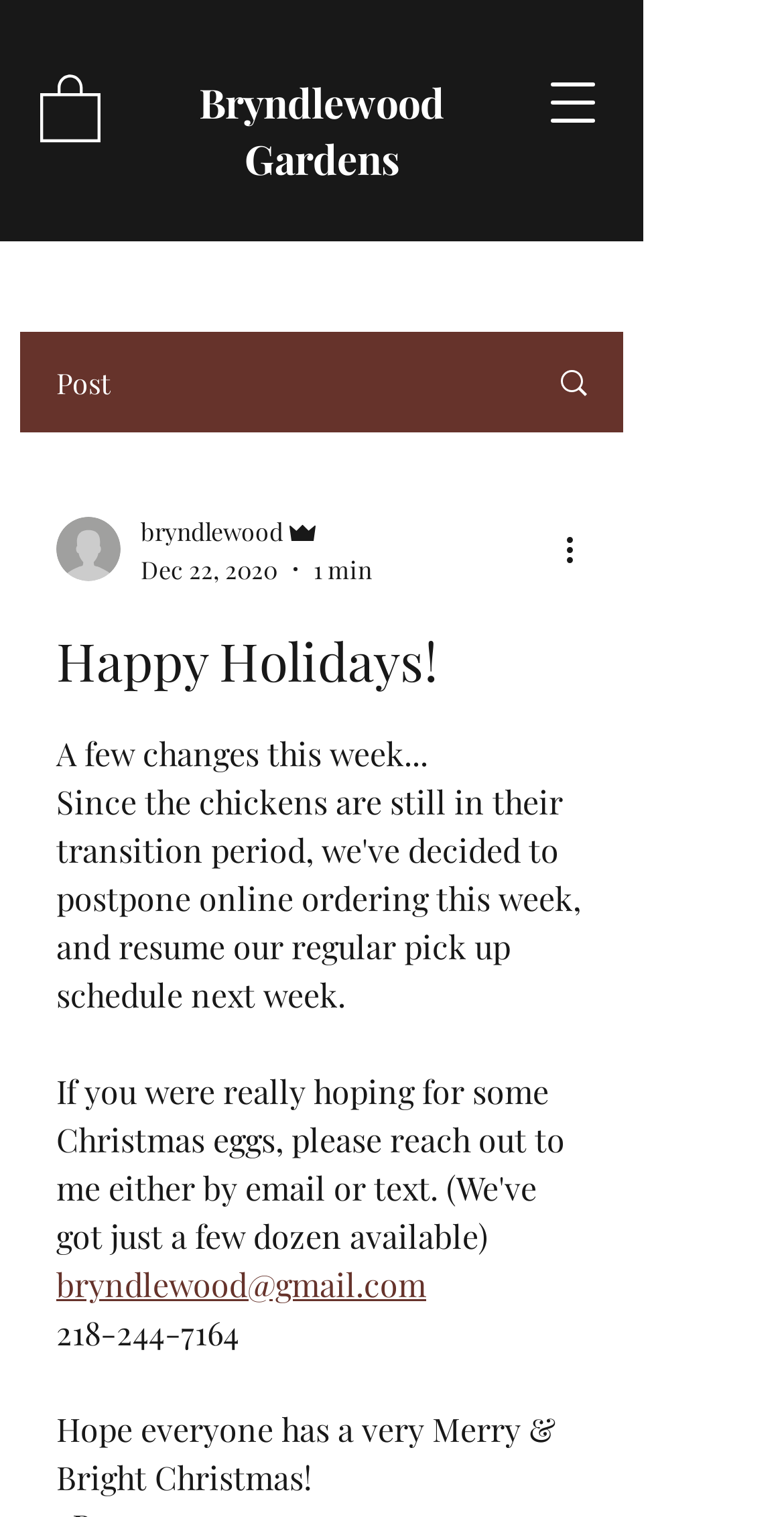Look at the image and give a detailed response to the following question: Who is the author of the latest article?

I found the author's name 'Admin' next to the writer's picture and the date 'Dec 22, 2020', which indicates that Admin is the author of the latest article.